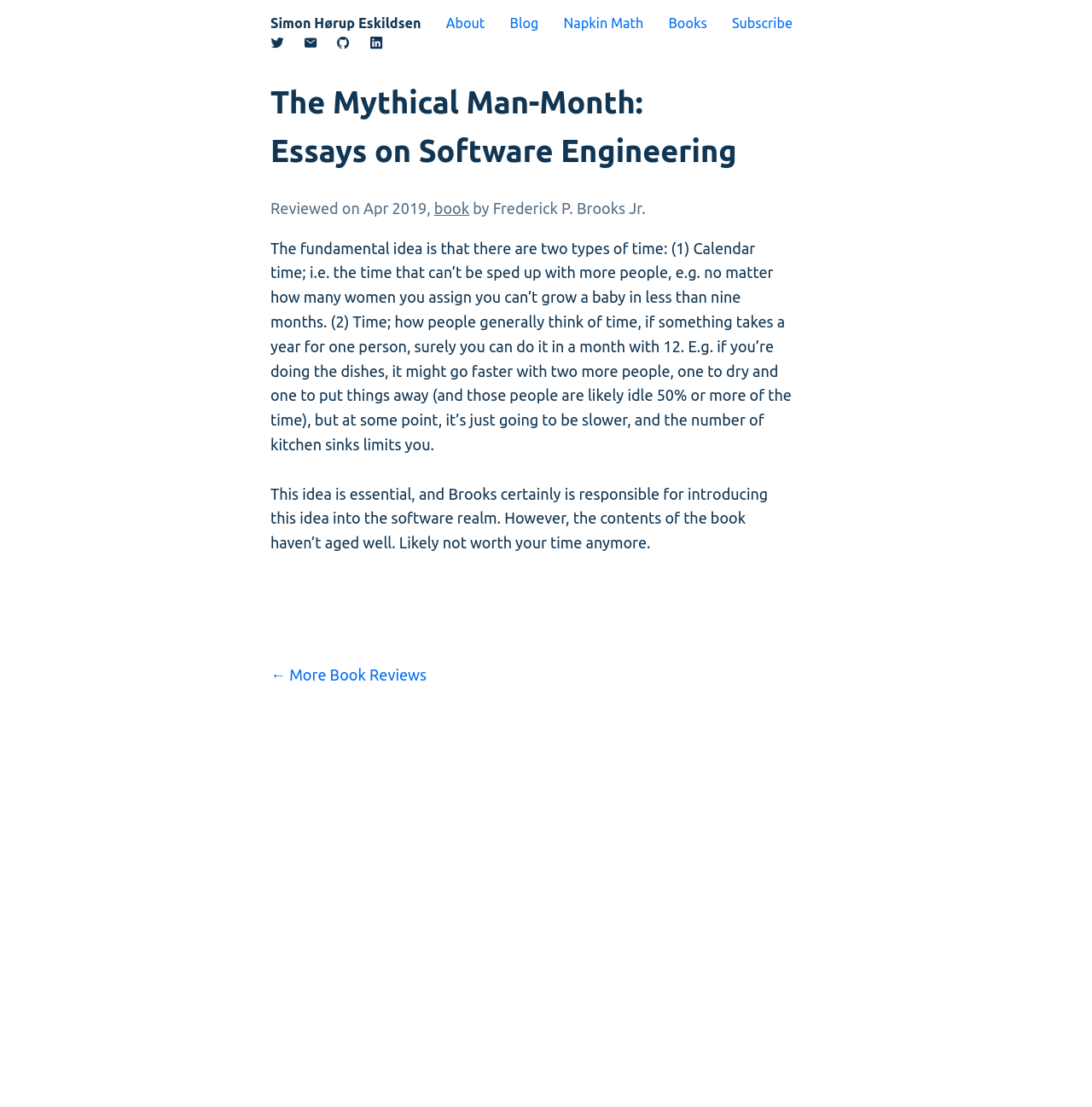Locate the bounding box coordinates of the element that needs to be clicked to carry out the instruction: "Click on Education". The coordinates should be given as four float numbers ranging from 0 to 1, i.e., [left, top, right, bottom].

None